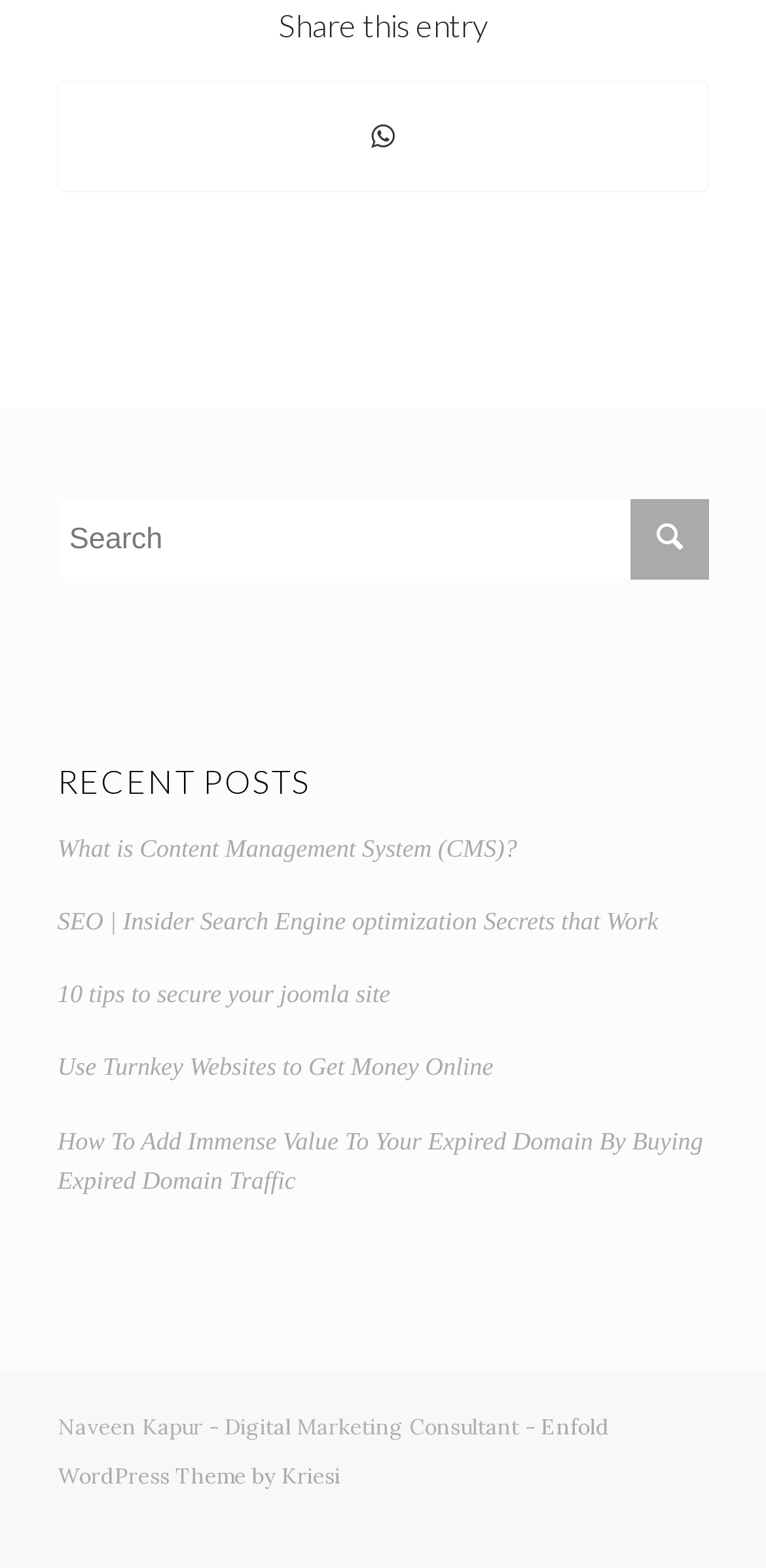What is the profession of Naveen Kapur?
Please interpret the details in the image and answer the question thoroughly.

At the bottom of the webpage, there is a StaticText element with a bounding box coordinate of [0.075, 0.901, 0.706, 0.918] that reads 'Naveen Kapur - Digital Marketing Consultant -'. This suggests that Naveen Kapur is a Digital Marketing Consultant.